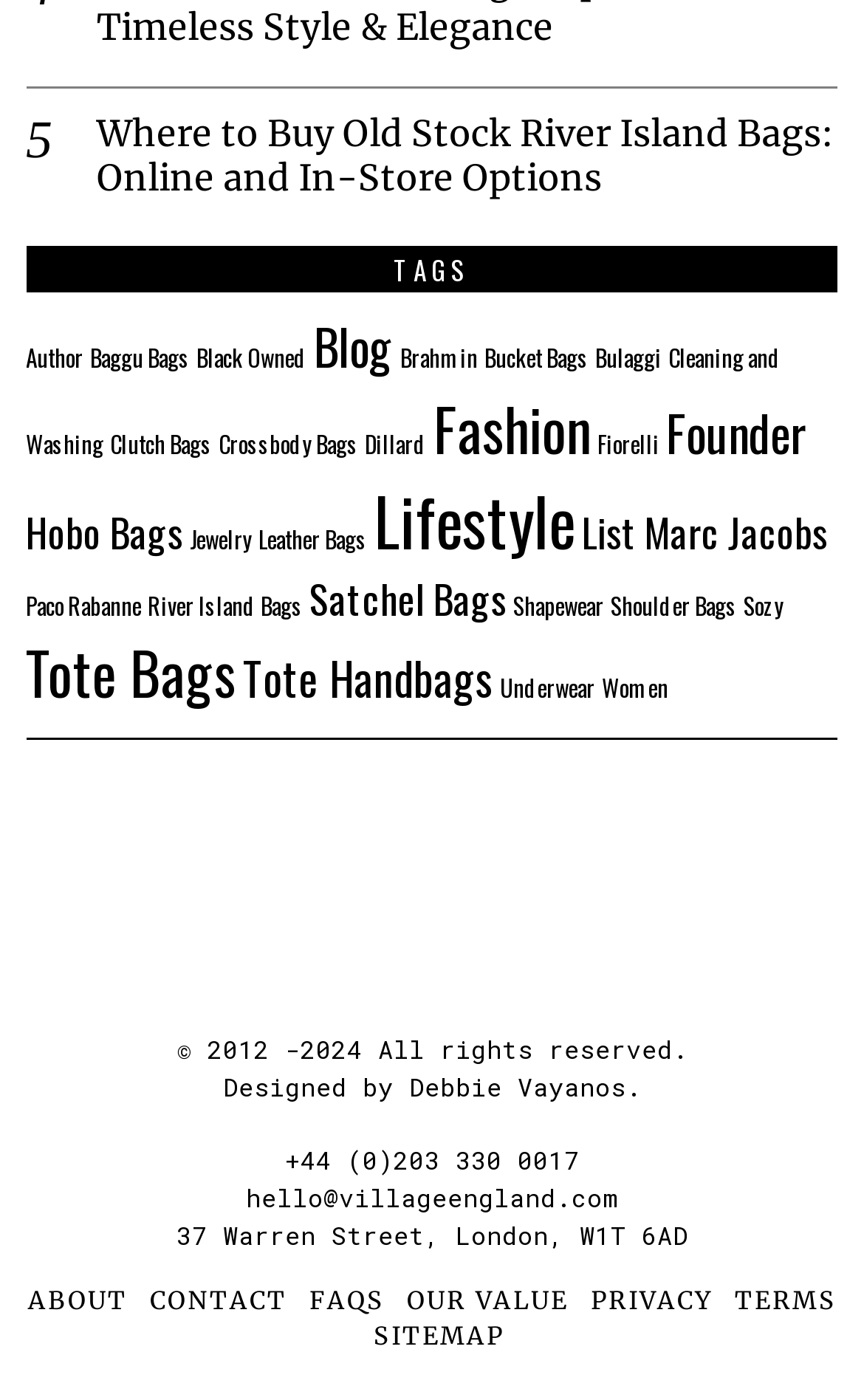Determine the bounding box coordinates of the section I need to click to execute the following instruction: "Click on the 'River Island Bags' tag". Provide the coordinates as four float numbers between 0 and 1, i.e., [left, top, right, bottom].

[0.171, 0.419, 0.351, 0.444]